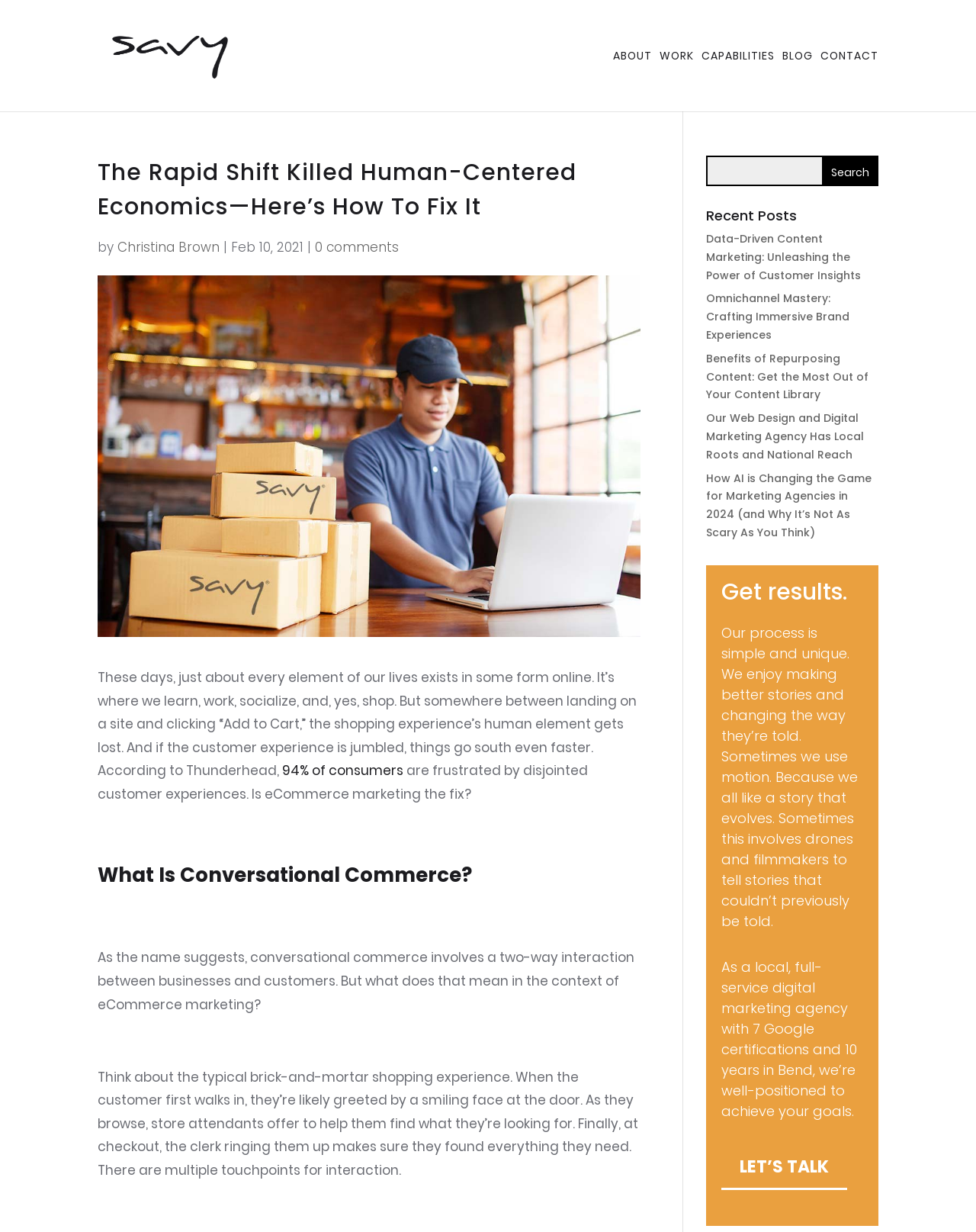Locate the bounding box coordinates of the area you need to click to fulfill this instruction: 'Click the ABOUT link'. The coordinates must be in the form of four float numbers ranging from 0 to 1: [left, top, right, bottom].

[0.628, 0.041, 0.668, 0.09]